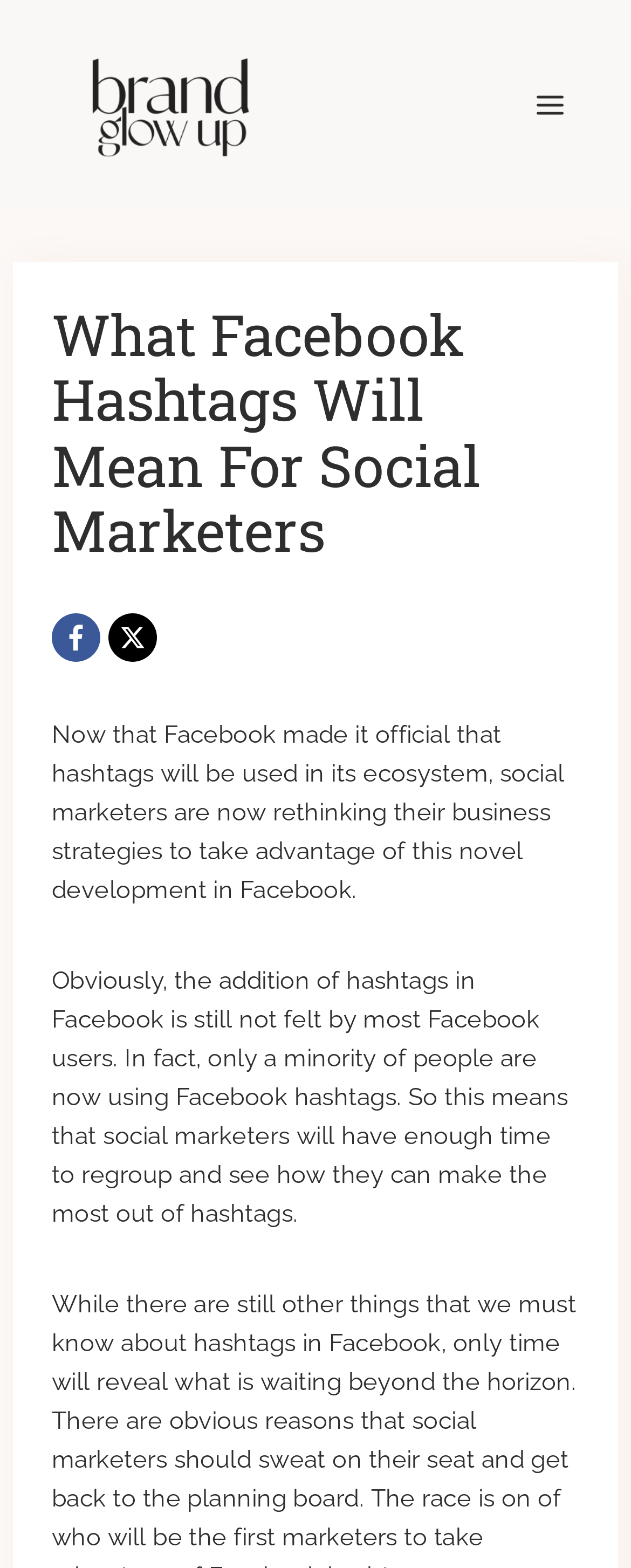Provide a single word or phrase answer to the question: 
What is the benefit of the slow adoption of Facebook hashtags?

Time to regroup